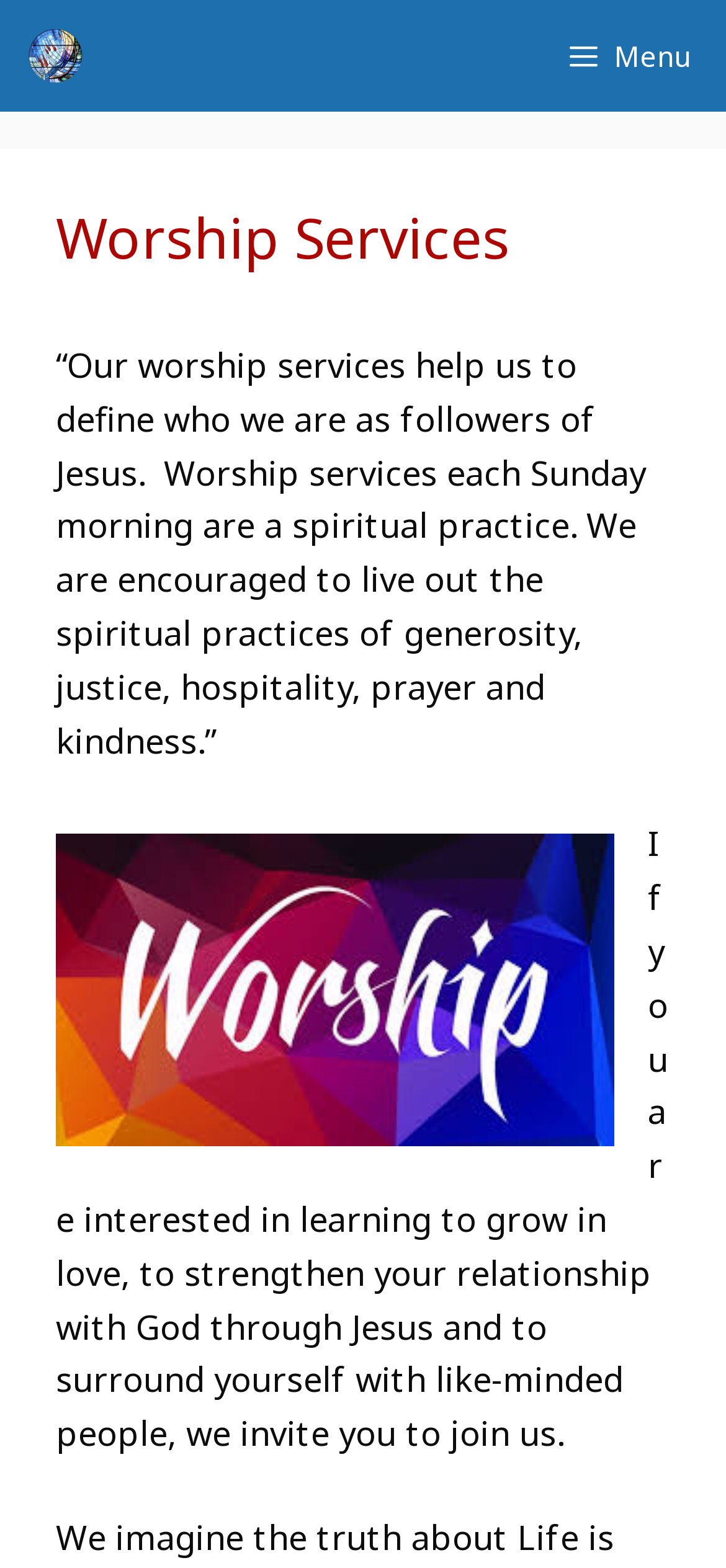Give a short answer using one word or phrase for the question:
What is the name of the church?

Unionville Presbyterian Church